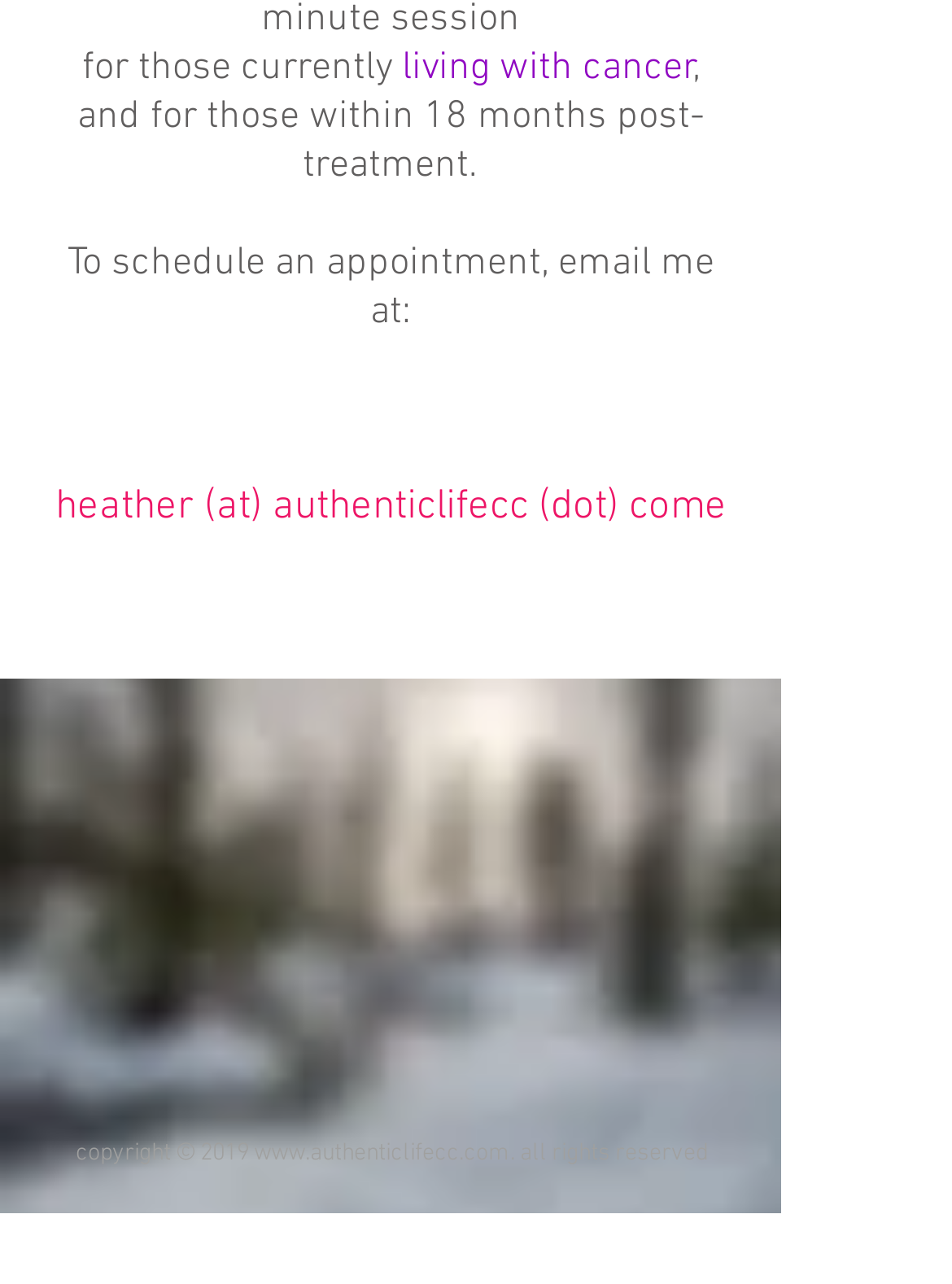Respond concisely with one word or phrase to the following query:
What is the copyright year of the webpage?

2019